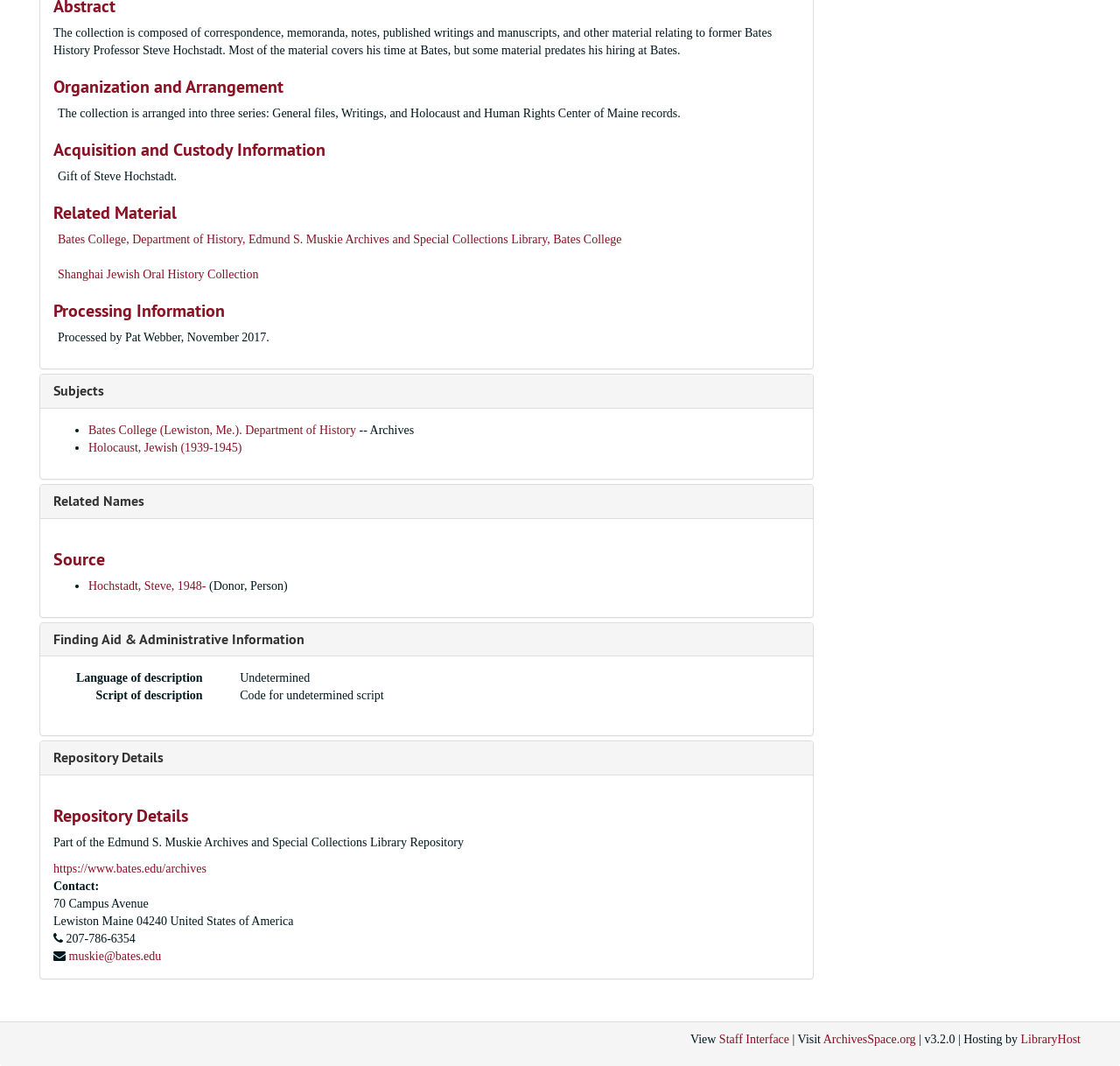What is the name of the professor whose collection is described?
Refer to the image and provide a detailed answer to the question.

The collection is composed of correspondence, memoranda, notes, published writings and manuscripts, and other material relating to former Bates History Professor Steve Hochstadt, as stated in the first StaticText element.